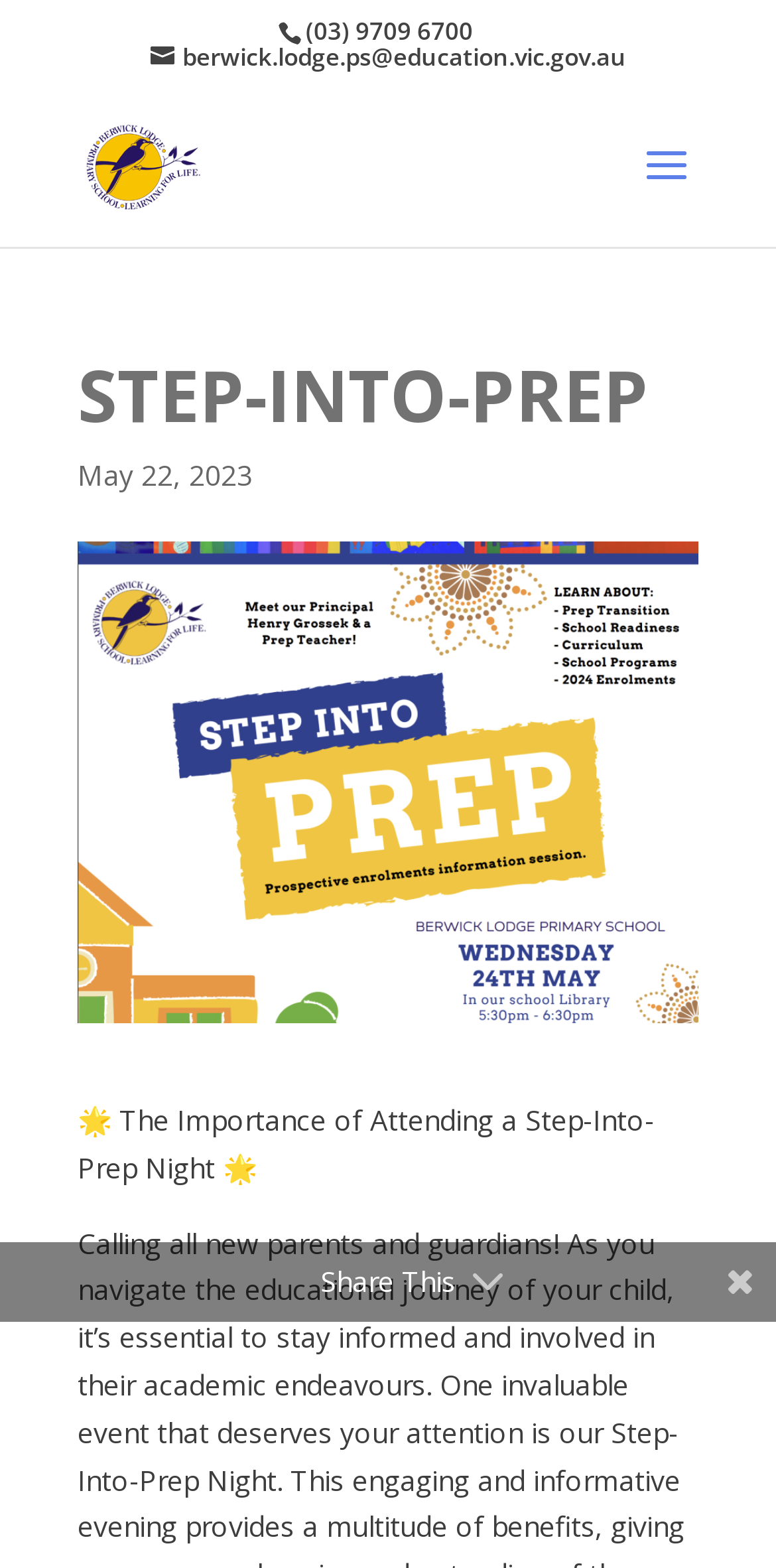What is the purpose of the search box?
Please look at the screenshot and answer using one word or phrase.

Search for: